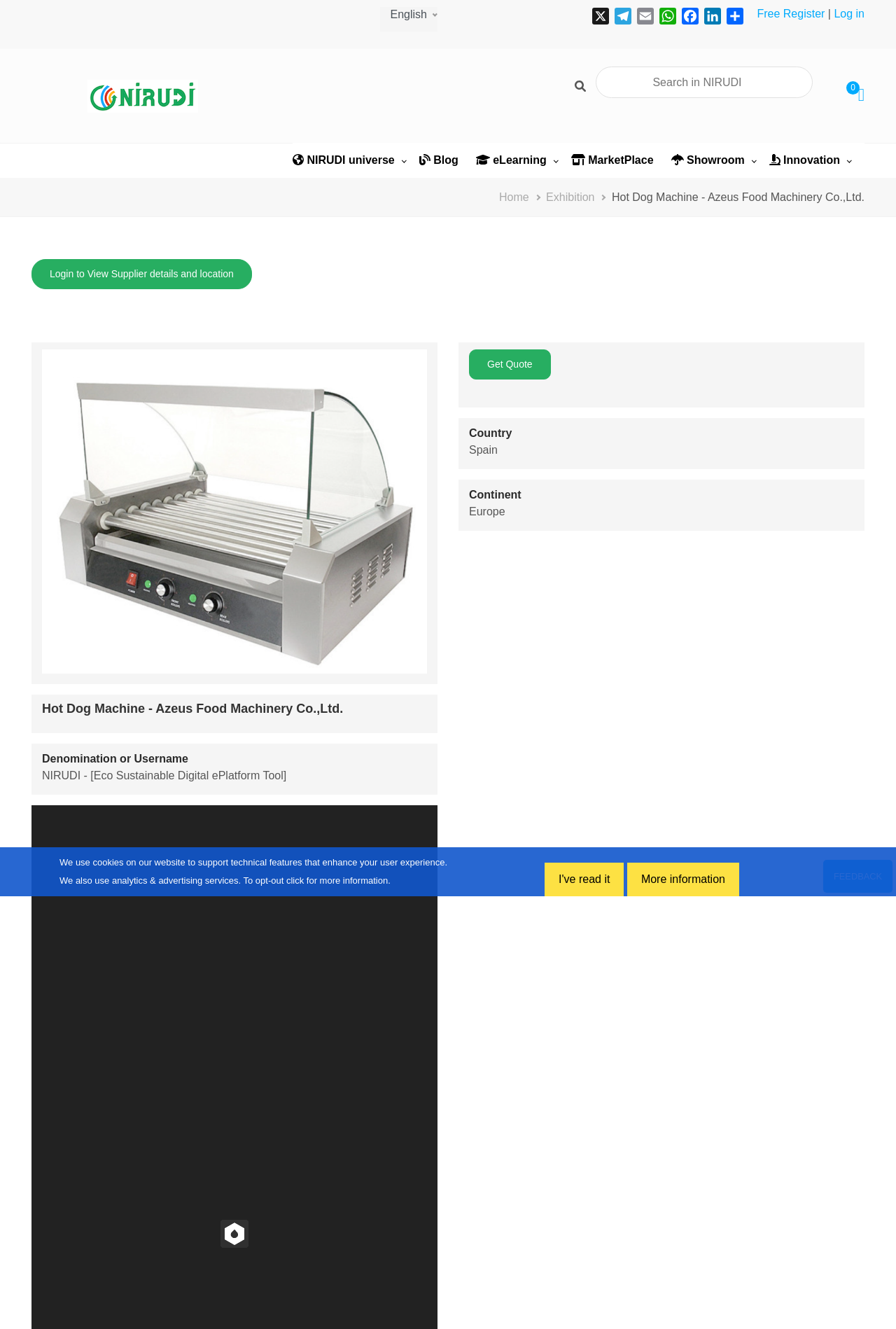Explain in detail what is displayed on the webpage.

This webpage is about a hot dog machine from Azeus Food Machinery Co., Ltd. At the top left, there is a link to skip to the main content. Next to it, there are language options, including English, Español, Français, Swahili, and Kirundi. On the top right, there are links to register for free, log in, and a separator line. Below the language options, there are social media links, including Telegram, Email, WhatsApp, Facebook, LinkedIn, and Share.

Below the social media links, there is a navigation menu with links to Home, NIRUDI universe, Blog, eLearning, MarketPlace, Showroom, and Innovation. Next to the navigation menu, there is a search bar with a search icon and a placeholder text "Search".

On the left side, there is a breadcrumb navigation menu with links to Home, Exhibition, and Hot Dog Machine - Azeus Food Machinery Co.,Ltd. Below the breadcrumb menu, there is a link to log in to view supplier details and location.

The main content of the webpage is about the hot dog machine, with an image of the machine on the left and a heading "Hot Dog Machine - Azeus Food Machinery Co.,Ltd." above it. Below the image, there are details about the machine, including denomination or username, NIRUDI - [Eco Sustainable Digital ePlatform Tool], and a link to get a quote. There is also information about the country and continent where the machine is from.

At the bottom of the webpage, there is a notice about the use of cookies, analytics, and advertising services, with buttons to opt-out or get more information. On the bottom right, there is a link to provide feedback.